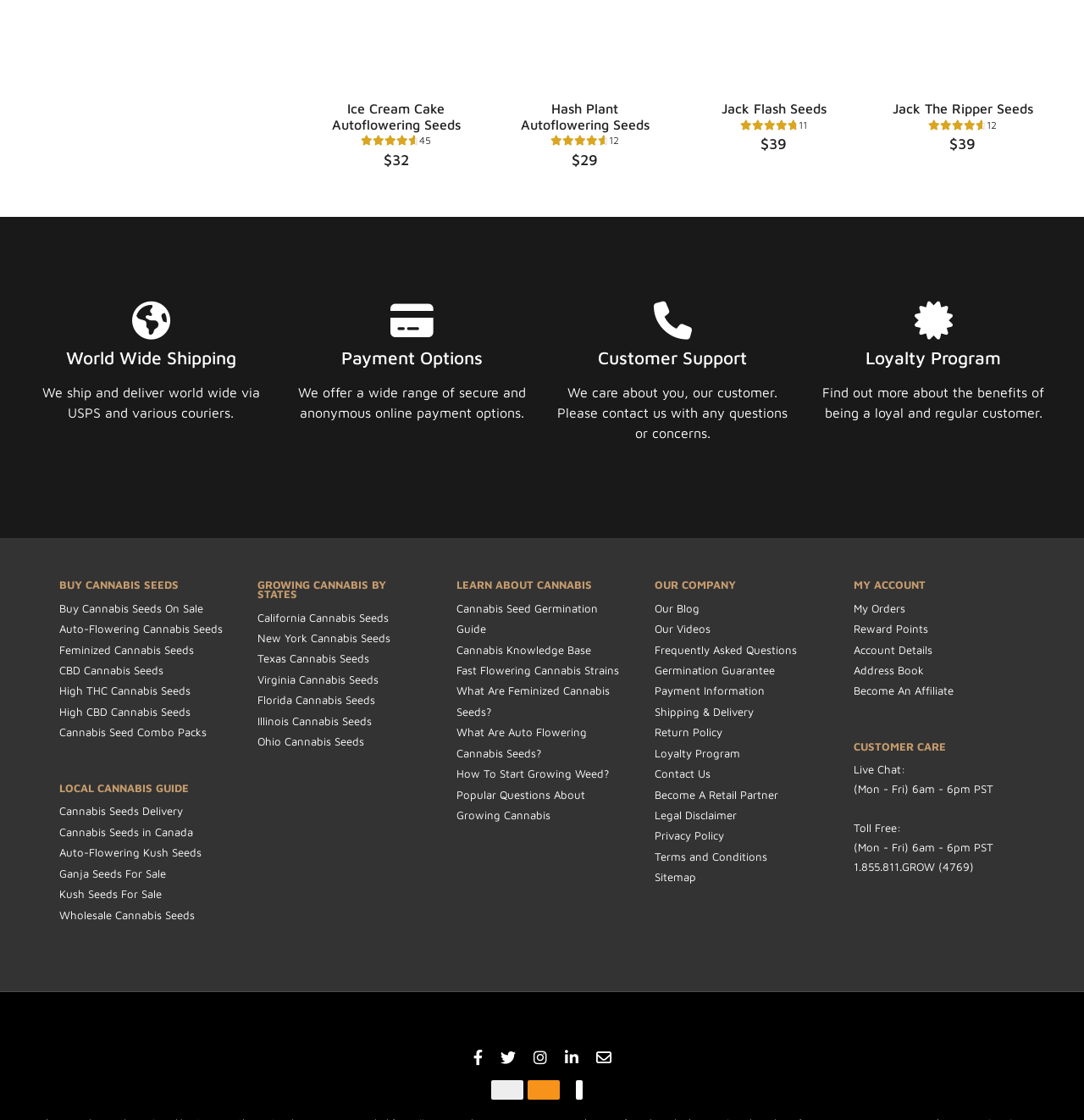How do they ship and deliver products?
Based on the image, respond with a single word or phrase.

World wide via USPS and various couriers